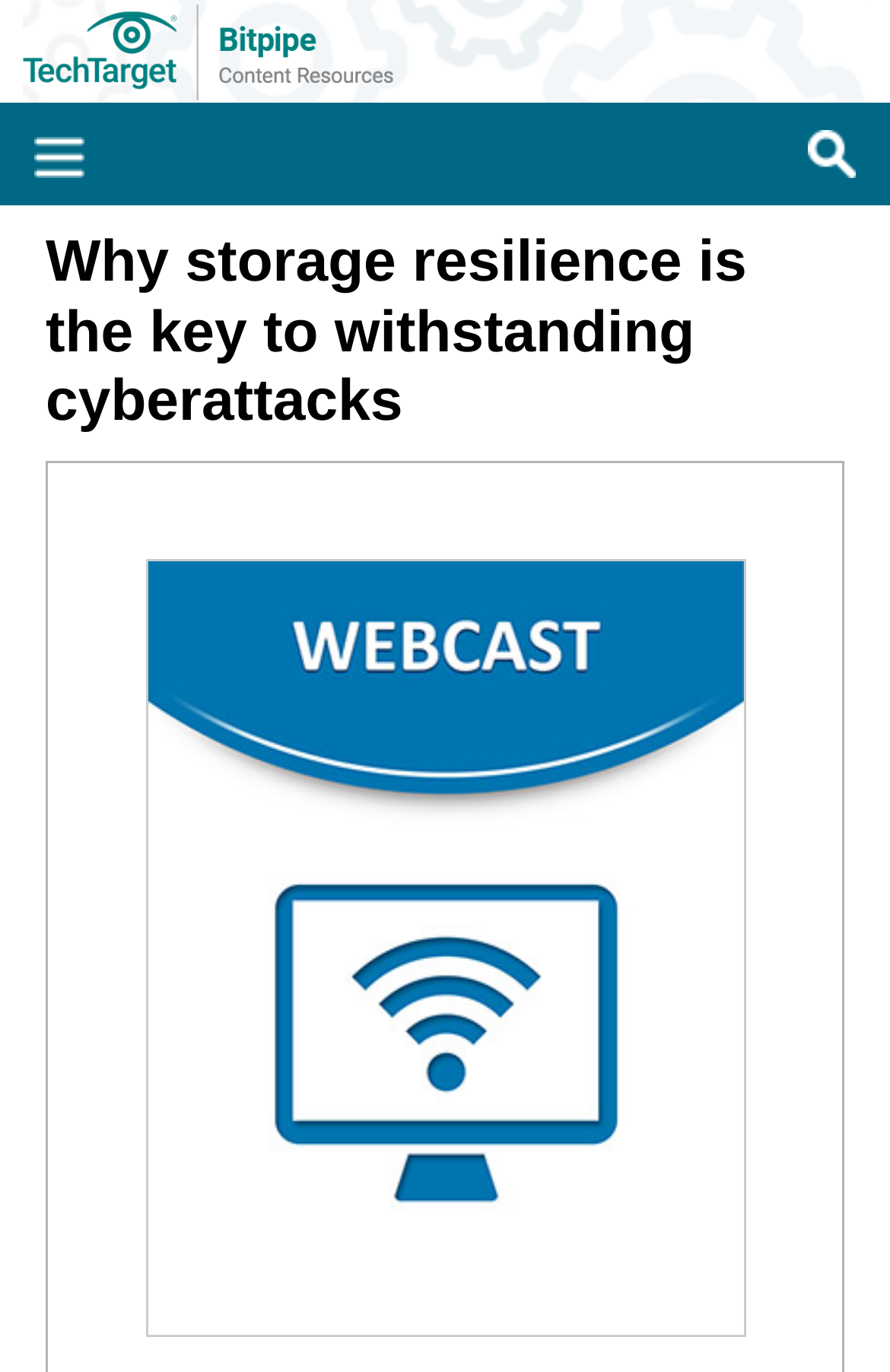Bounding box coordinates should be in the format (top-left x, top-left y, bottom-right x, bottom-right y) and all values should be floating point numbers between 0 and 1. Determine the bounding box coordinate for the UI element described as: Open Navigation

[0.038, 0.1, 0.095, 0.13]